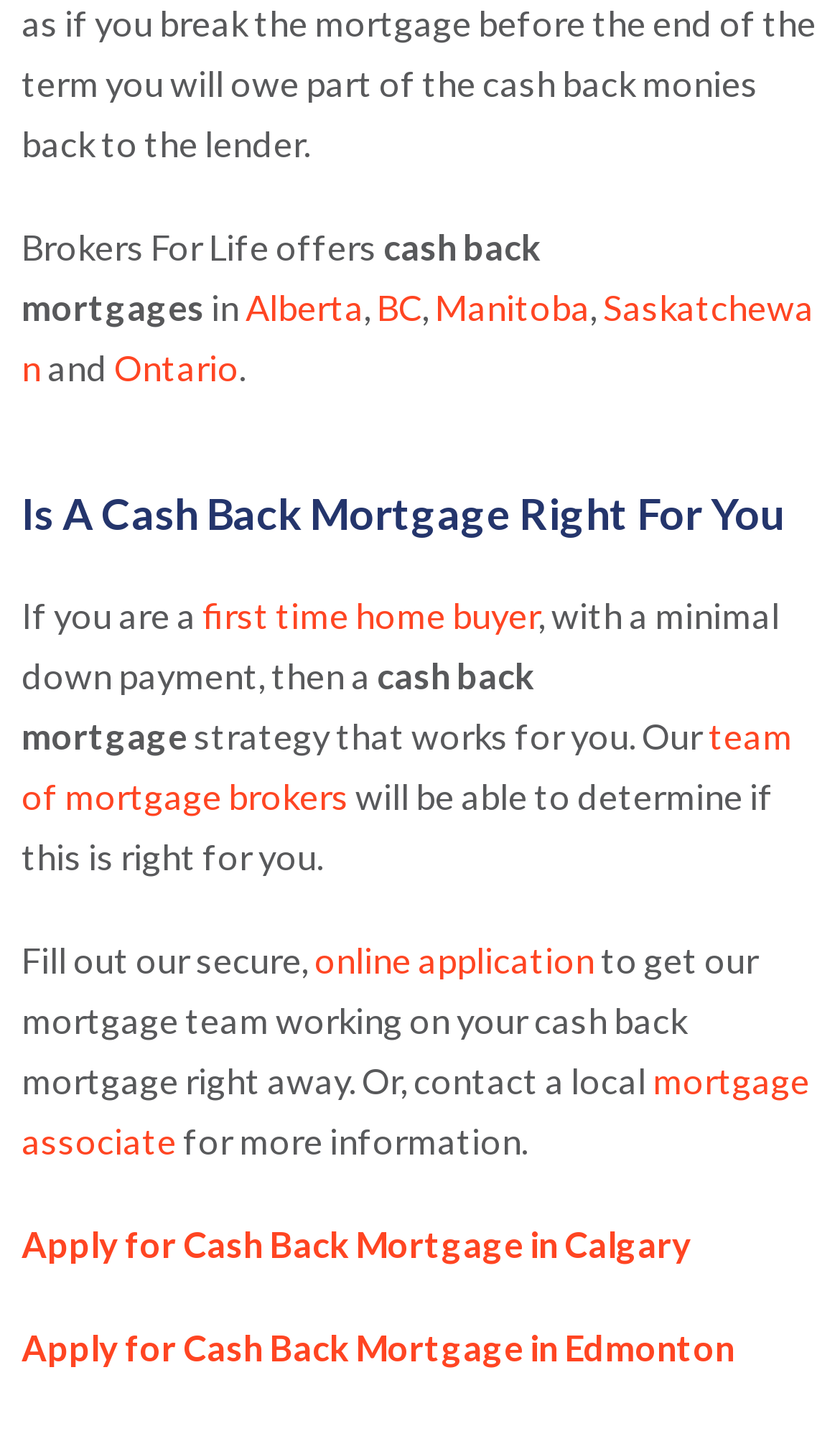Determine the bounding box coordinates for the area that should be clicked to carry out the following instruction: "Learn about cash back mortgages in Alberta".

[0.292, 0.197, 0.433, 0.225]